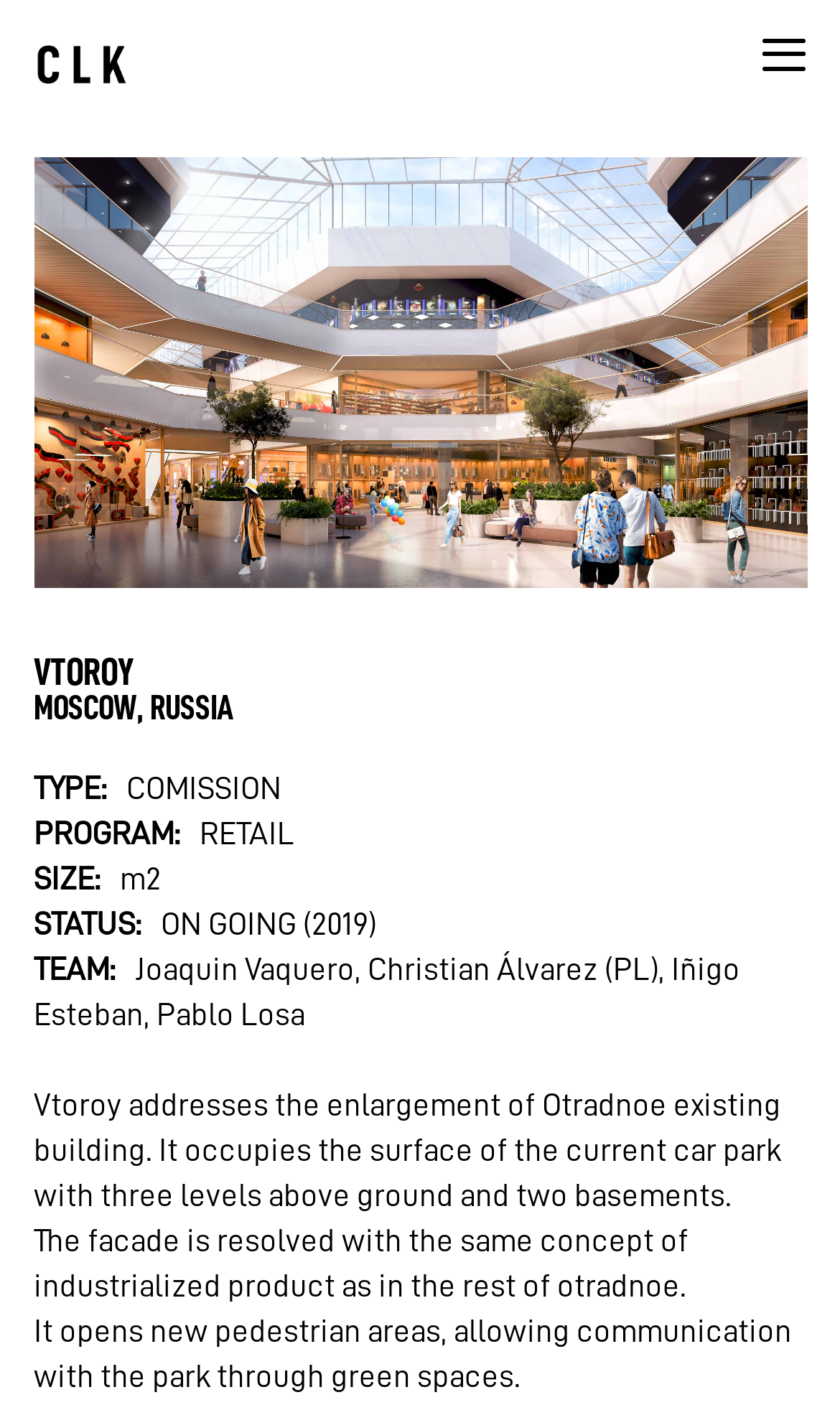From the element description: "parent_node: Toggle navigation", extract the bounding box coordinates of the UI element. The coordinates should be expressed as four float numbers between 0 and 1, in the order [left, top, right, bottom].

[0.04, 0.0, 0.526, 0.076]